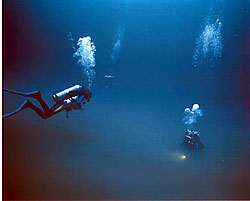What is rising from both divers?
Provide a concise answer using a single word or phrase based on the image.

Bubbles